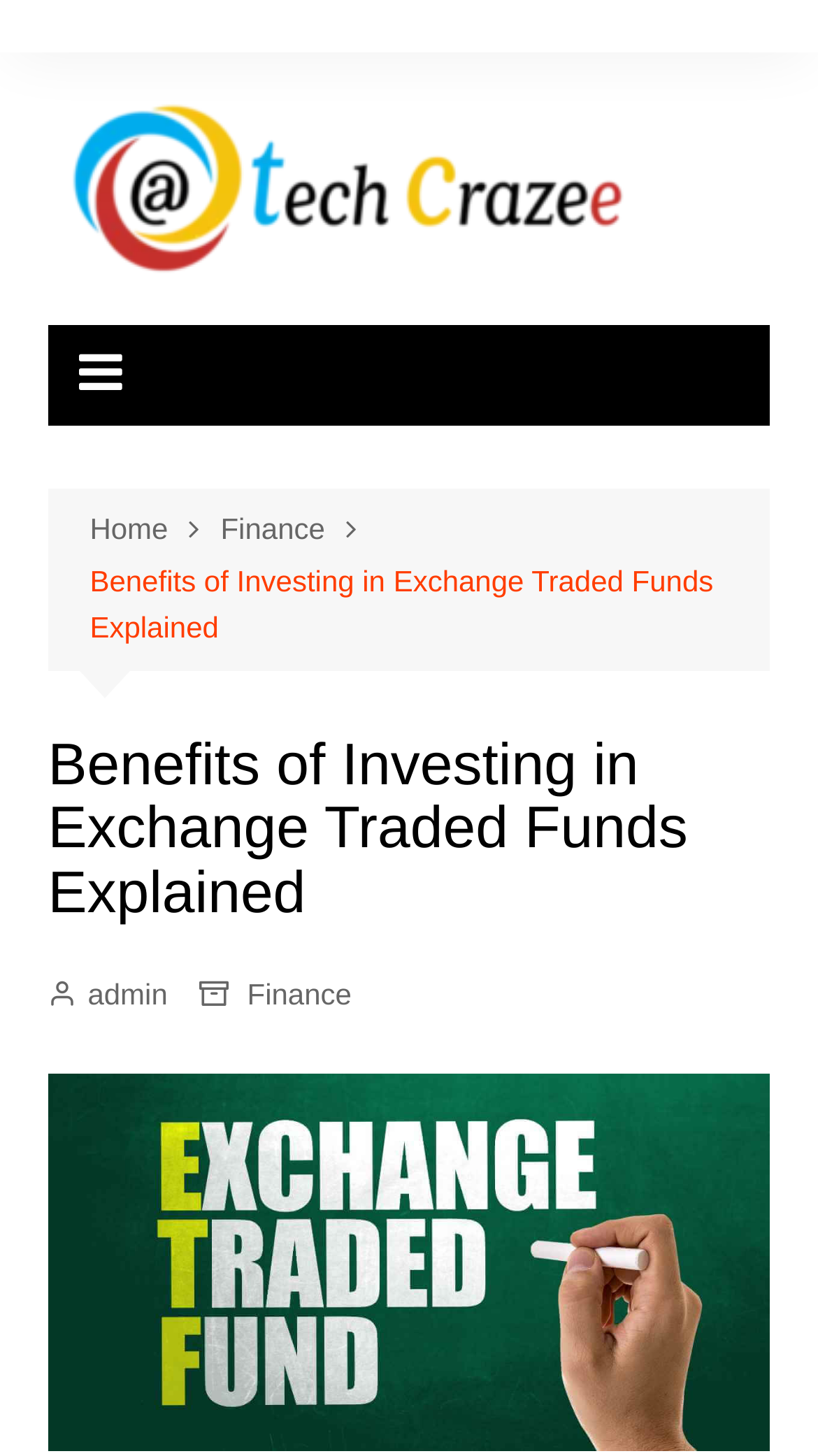Write a detailed summary of the webpage, including text, images, and layout.

The webpage is focused on the topic of investing in exchange-traded funds (ETFs), with the main title "Why you should invest in exchange traded funds?" prominently displayed. 

At the top left corner, there is a link to "tech updates" accompanied by an image with the same label. To the right of this link, there is another link with an icon represented by "\uf0c9". 

Below these links, a navigation section labeled "Breadcrumbs" is located, which contains four links: "Home", "Finance", the current page "Benefits of Investing in Exchange Traded Funds Explained", and an admin link represented by "\ue8e9admin". 

Further down, a heading with the same text as the current page title "Benefits of Investing in Exchange Traded Funds Explained" is displayed. 

On the right side of the page, there are two more links: one to "Finance" and another with no text, only an icon. 

At the bottom of the page, a large figure takes up most of the width, containing an image related to the benefits of investing in ETFs.